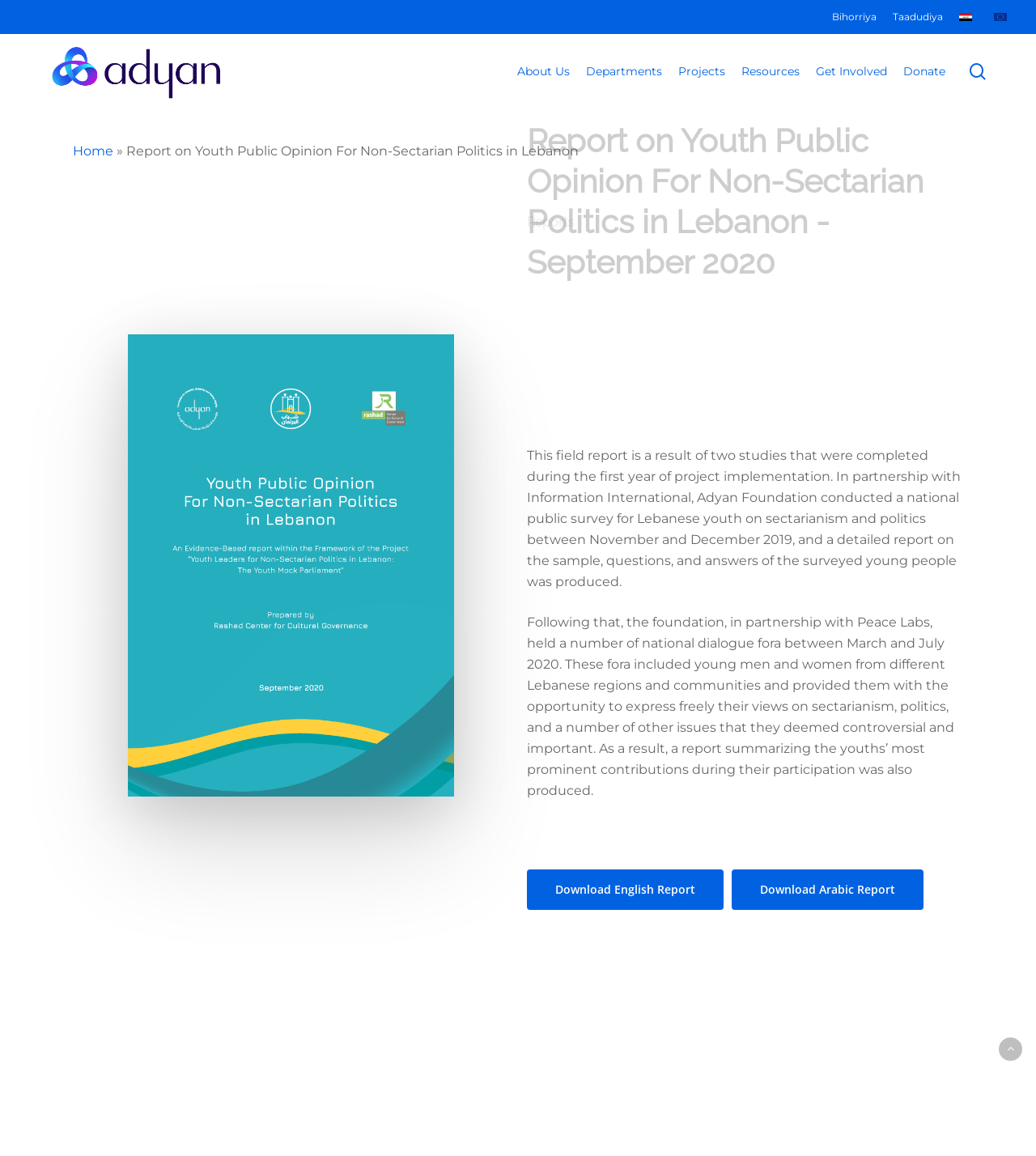Give a detailed overview of the webpage's appearance and contents.

The webpage is about a report on youth public opinion for non-sectarian politics in Lebanon by Adyan. At the top, there are several links to other websites, including Bihorriya and Taadudiya, as well as a search bar with a textbox and a "Hit enter to search or ESC to close" instruction. 

On the left side, there is a logo of Adyan, an image with the text "Adyan" and a link to the organization's homepage. Below the logo, there are several links to different sections of the website, including "About Us", "Departments", "Projects", "Resources", "Get Involved", and "Donate".

The main content of the webpage is a report on youth public opinion, which is divided into several sections. The first section has a heading "Reports" and a subheading "Report on Youth Public Opinion For Non-Sectarian Politics in Lebanon - September 2020". Below the heading, there is a brief introduction to the report, which explains that it is based on two studies conducted by Adyan Foundation in partnership with Information International and Peace Labs.

The introduction is followed by two paragraphs of text that describe the studies and their findings. The text is quite long and provides detailed information about the surveys and dialogue fora that were conducted as part of the studies.

At the bottom of the page, there are two links to download the report in English and Arabic, respectively. Below the links, there are two more paragraphs of text that discuss the significance of the studies and their findings in the context of Lebanon's political and economic crises.

On the right side of the page, there is a link to the search function again, as well as a link to the homepage. At the very bottom of the page, there is a small icon with two arrows pointing upwards.